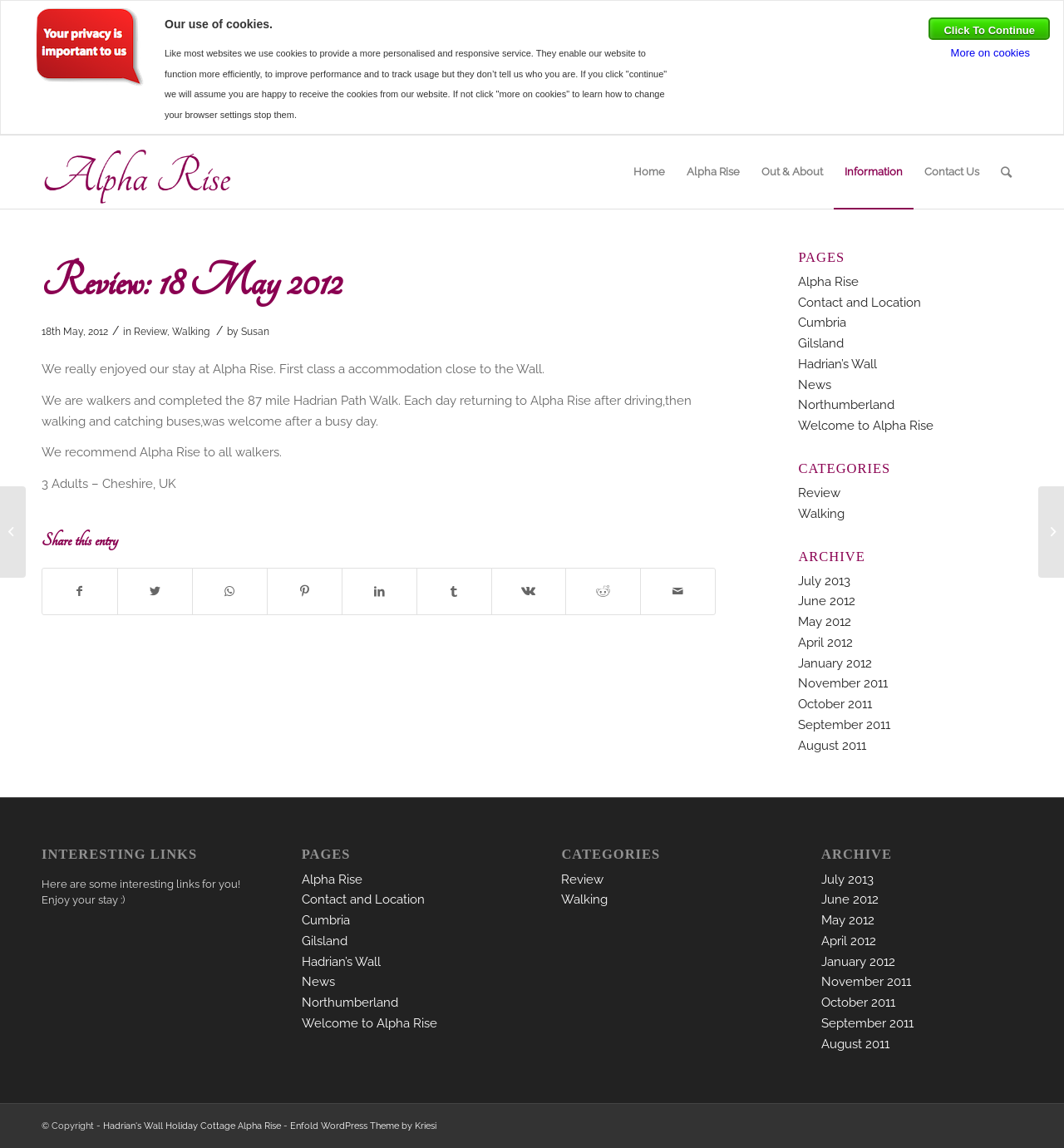How many sharing options are available?
Use the information from the screenshot to give a comprehensive response to the question.

The number of sharing options available can be found by counting the links in the 'Share this entry' section, which includes options to share on Facebook, Twitter, WhatsApp, Pinterest, LinkedIn, Tumblr, Vk, Reddit, and by Mail.